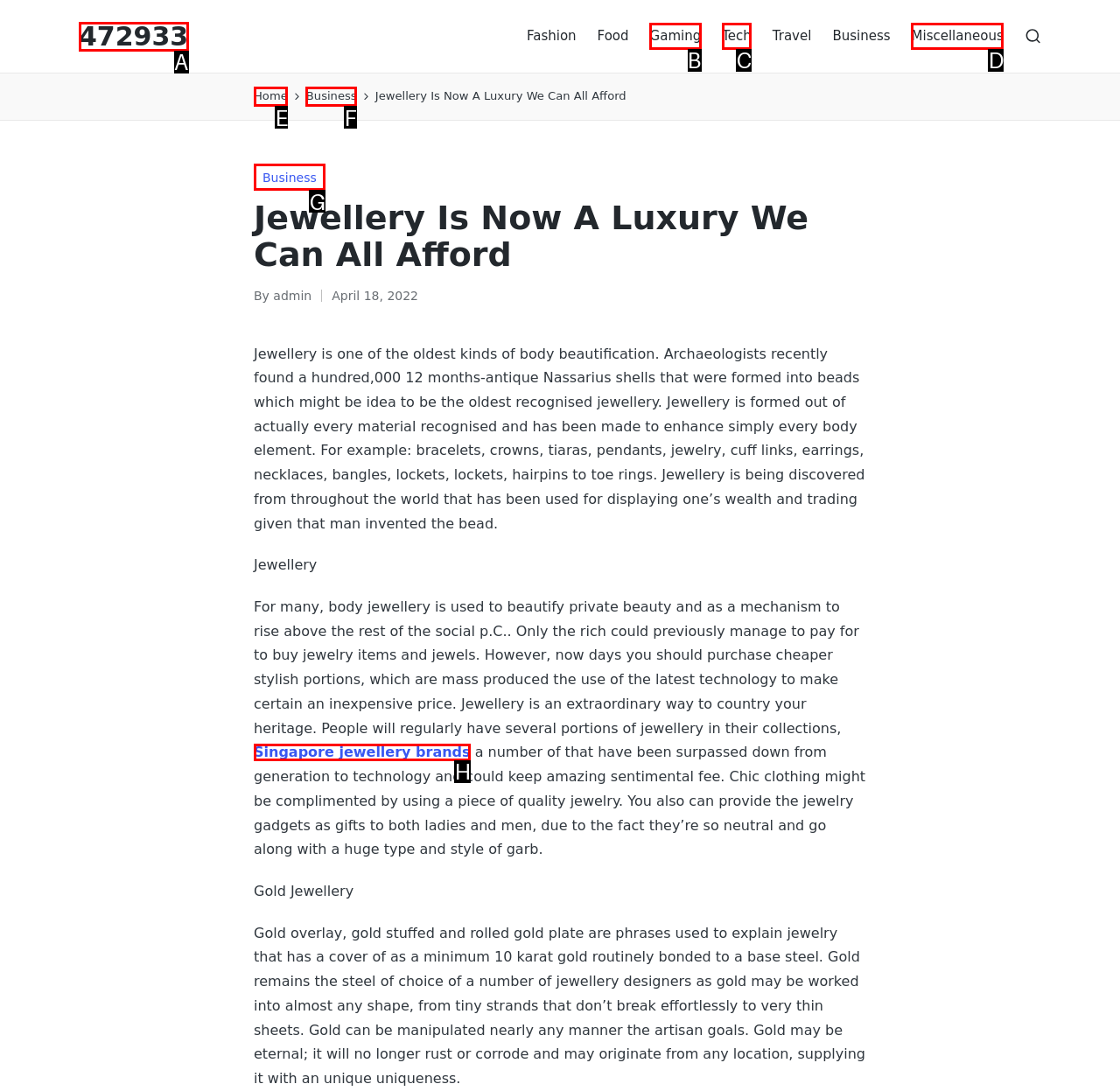Which lettered option matches the following description: Miscellaneous
Provide the letter of the matching option directly.

D